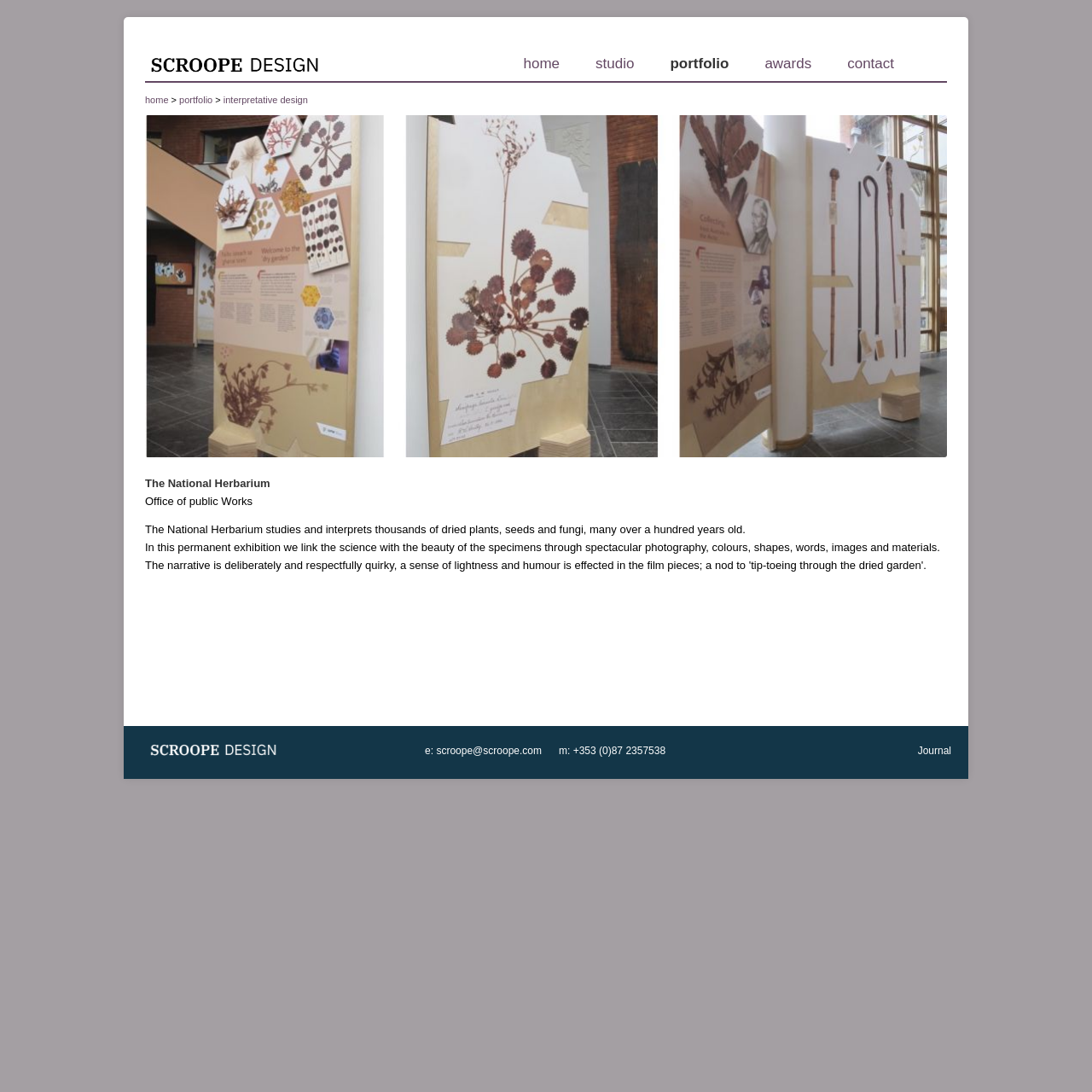Please identify the coordinates of the bounding box for the clickable region that will accomplish this instruction: "read journal".

[0.84, 0.682, 0.871, 0.693]